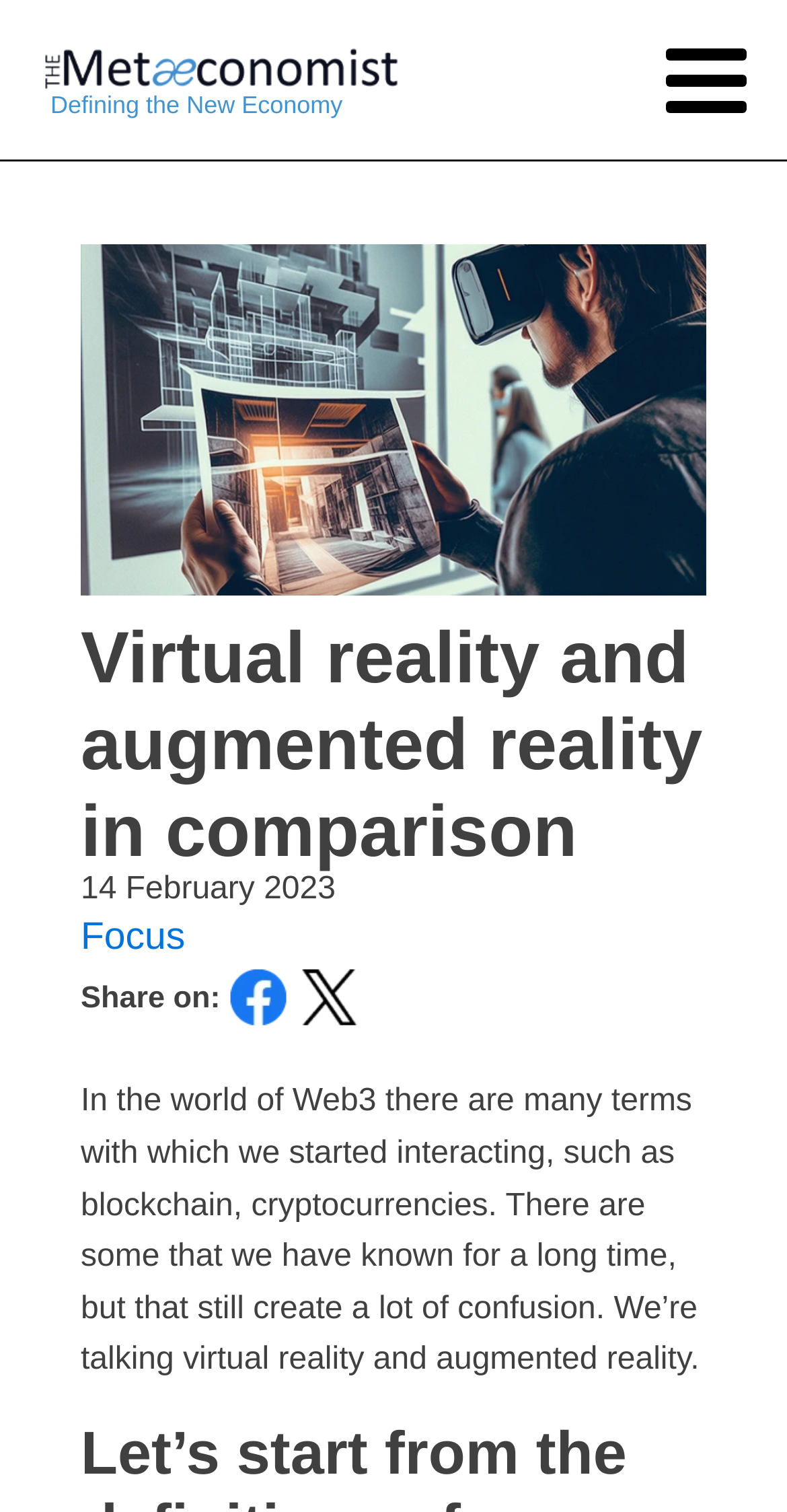What are the two social media platforms mentioned?
Using the image, provide a detailed and thorough answer to the question.

I found the social media platforms by looking at the link elements with the text 'facebook' and 'twitter' which are located at the coordinates [0.29, 0.662, 0.367, 0.685] and [0.379, 0.662, 0.455, 0.685] respectively.